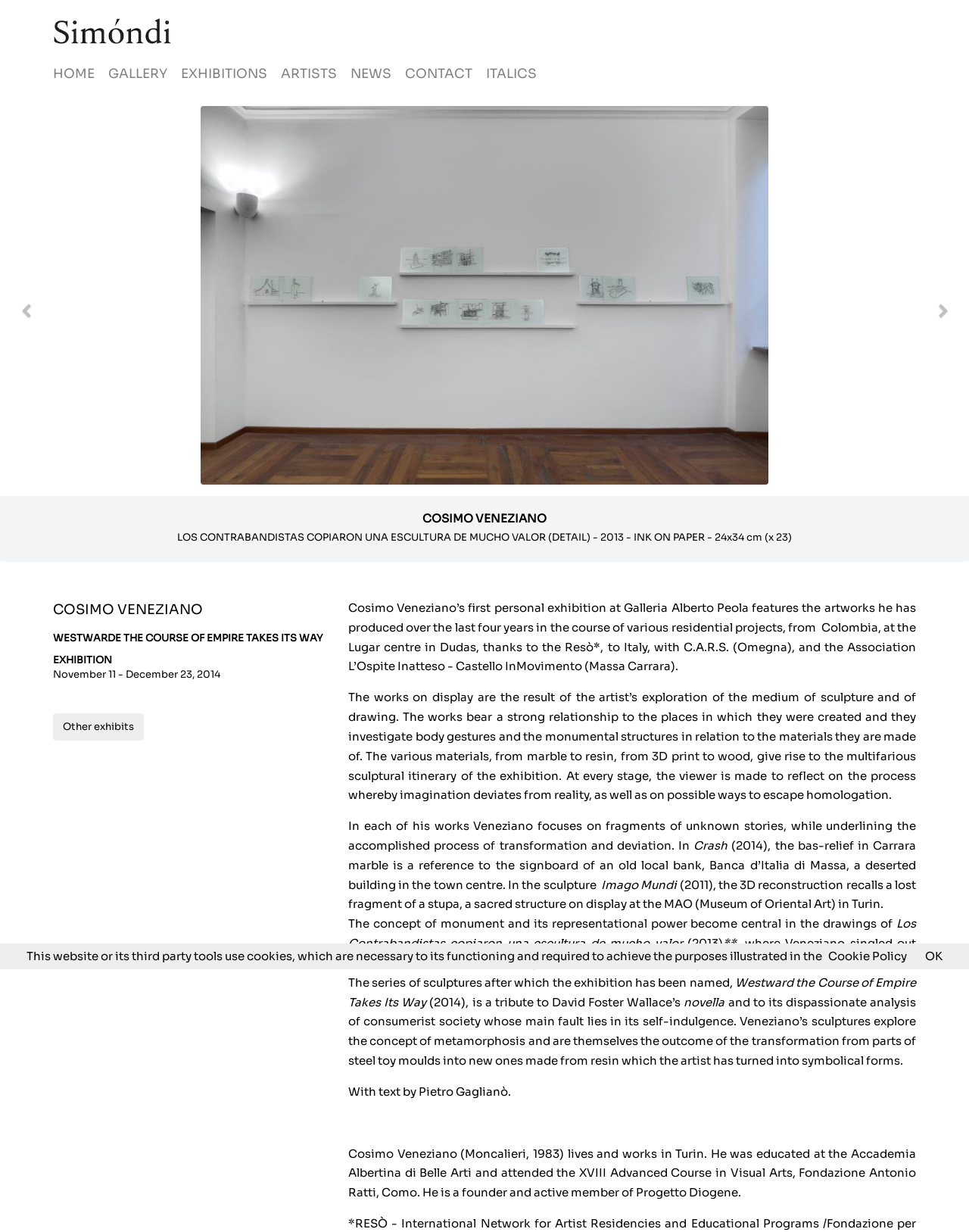Locate the UI element that matches the description parent_node: COSIMO VENEZIANO in the webpage screenshot. Return the bounding box coordinates in the format (top-left x, top-left y, bottom-right x, bottom-right y), with values ranging from 0 to 1.

[0.957, 0.242, 0.988, 0.267]